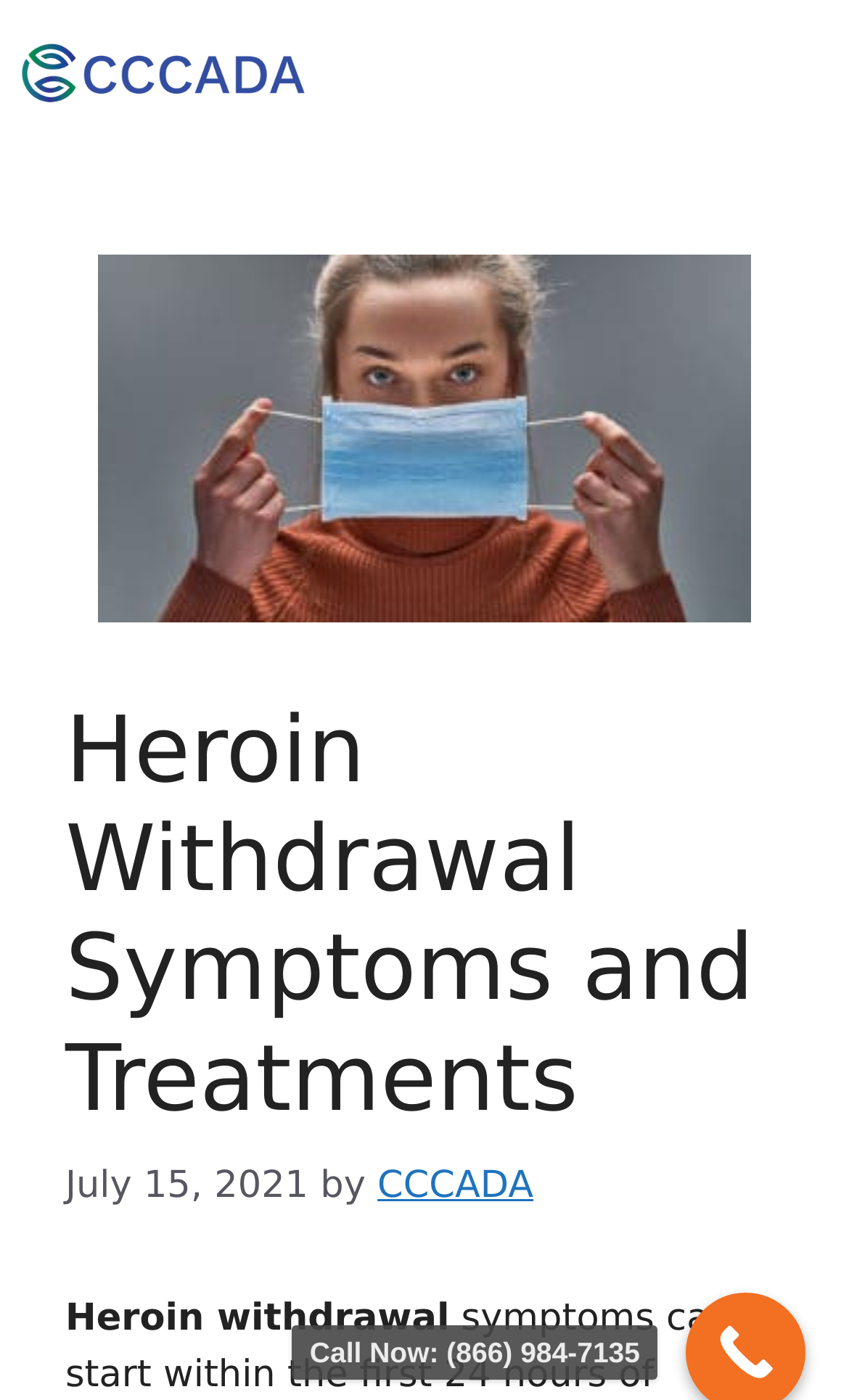What is the organization mentioned in the banner?
Using the visual information from the image, give a one-word or short-phrase answer.

CCCADA